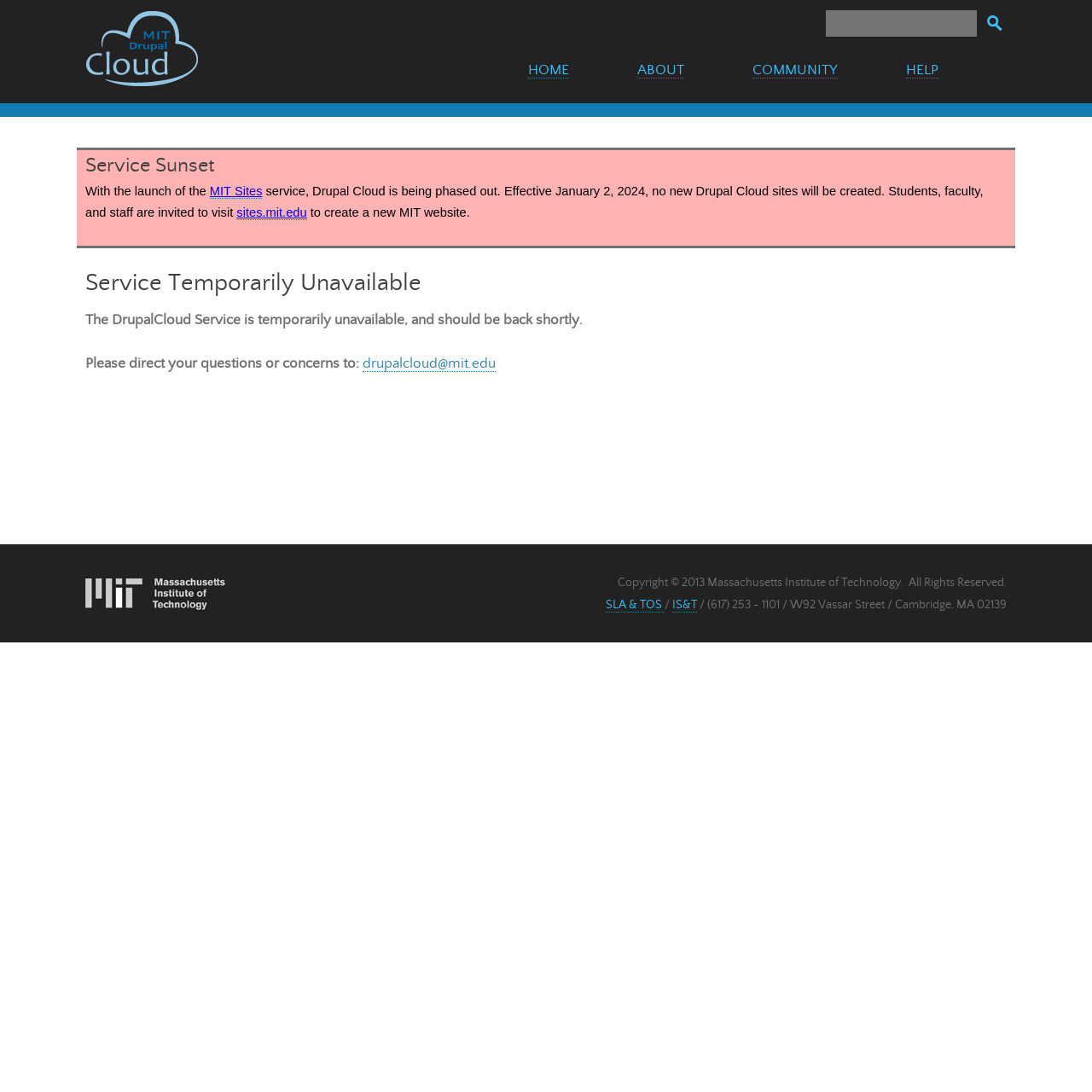Please provide a detailed answer to the question below by examining the image:
What is the contact email for questions or concerns?

Based on the webpage content, specifically the link 'drupalcloud@mit.edu' and the surrounding static text 'Please direct your questions or concerns to:', it can be inferred that the contact email for questions or concerns is drupalcloud@mit.edu.